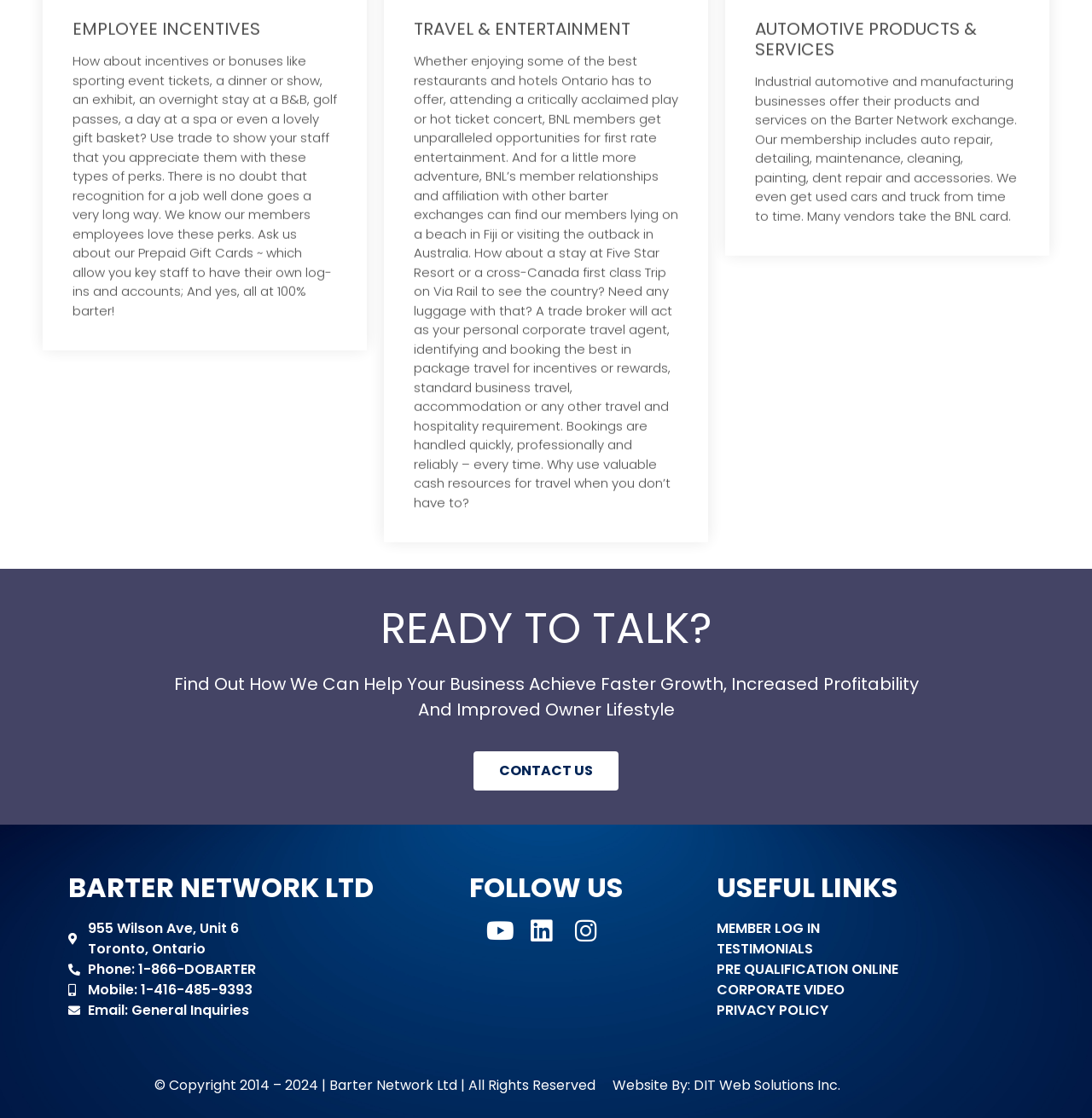What type of business is Barter Network Ltd?
Relying on the image, give a concise answer in one word or a brief phrase.

Barter exchange